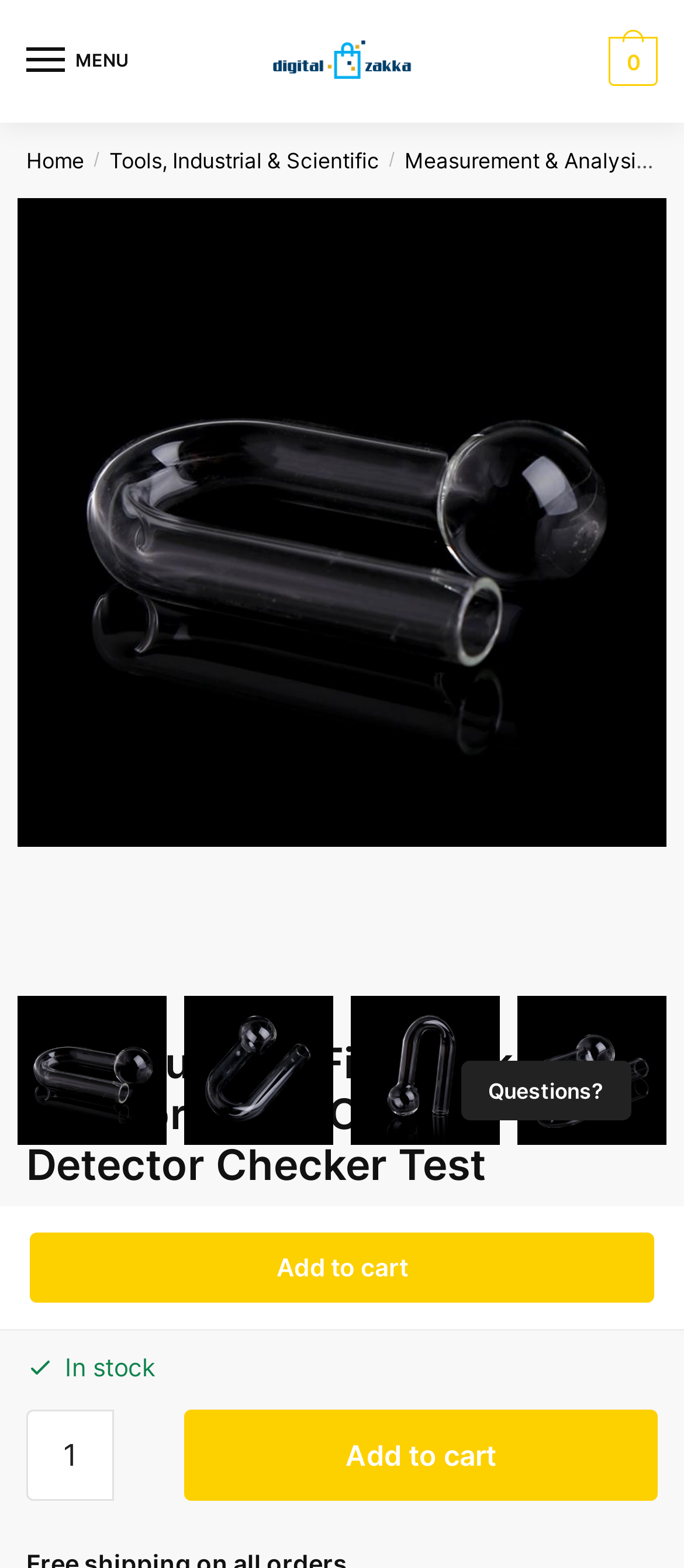Determine the bounding box coordinates of the region I should click to achieve the following instruction: "Submit a question or comment". Ensure the bounding box coordinates are four float numbers between 0 and 1, i.e., [left, top, right, bottom].

[0.063, 0.731, 0.319, 0.781]